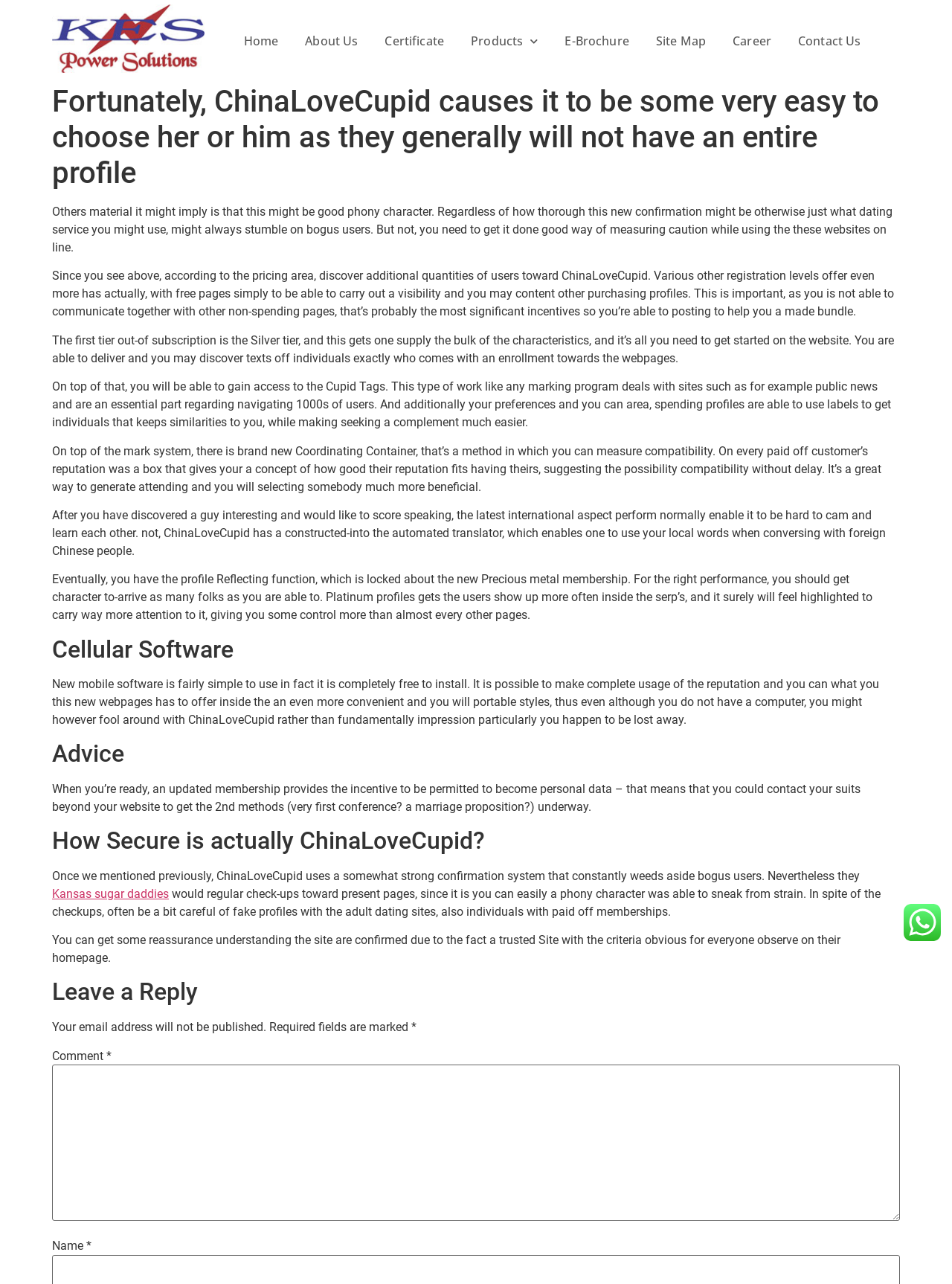Find the bounding box coordinates of the element to click in order to complete this instruction: "Click the 'About Us' link". The bounding box coordinates must be four float numbers between 0 and 1, denoted as [left, top, right, bottom].

[0.306, 0.022, 0.39, 0.043]